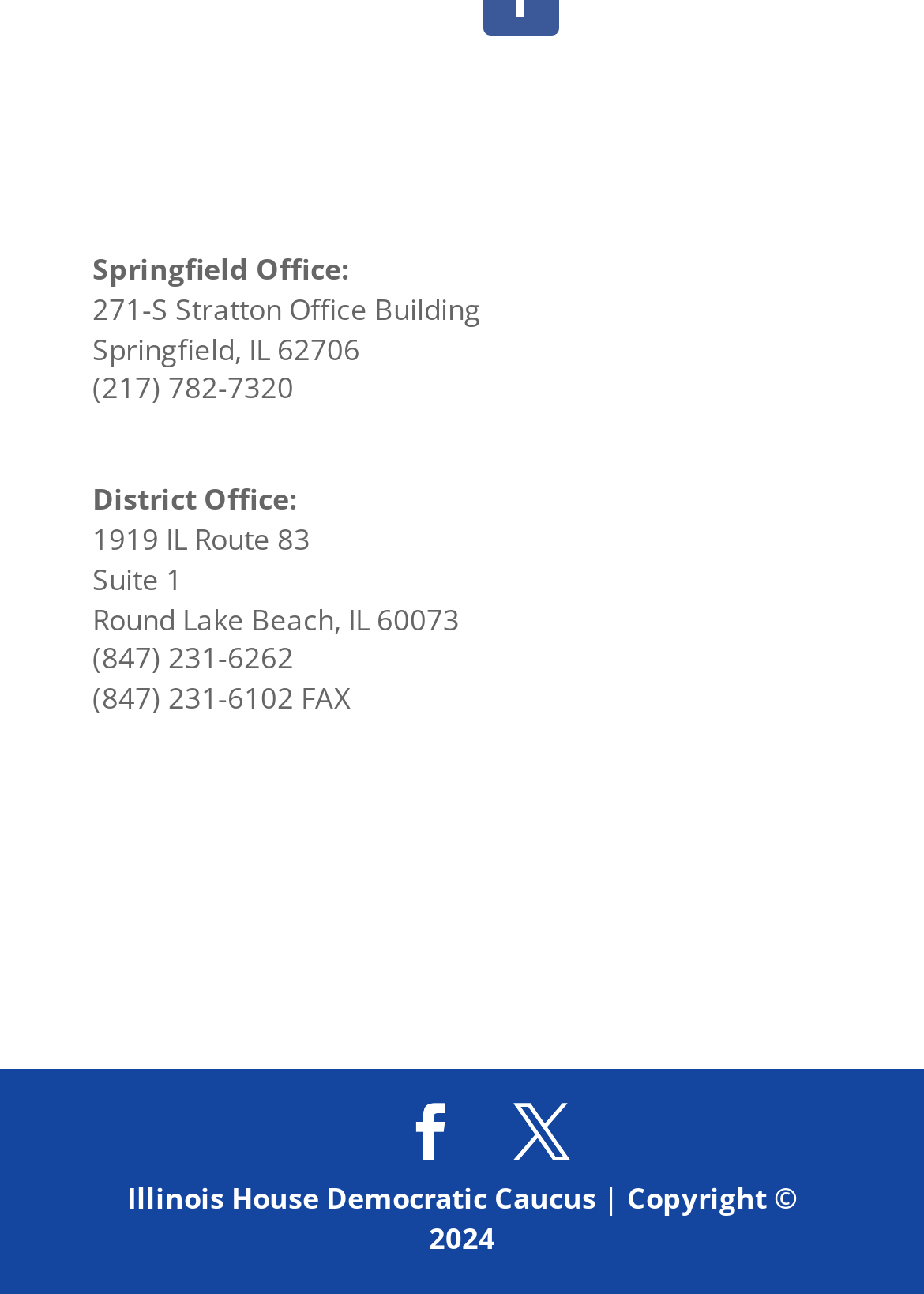What is the fax number of the Round Lake Beach office?
Look at the image and respond with a one-word or short phrase answer.

(847) 231-6102